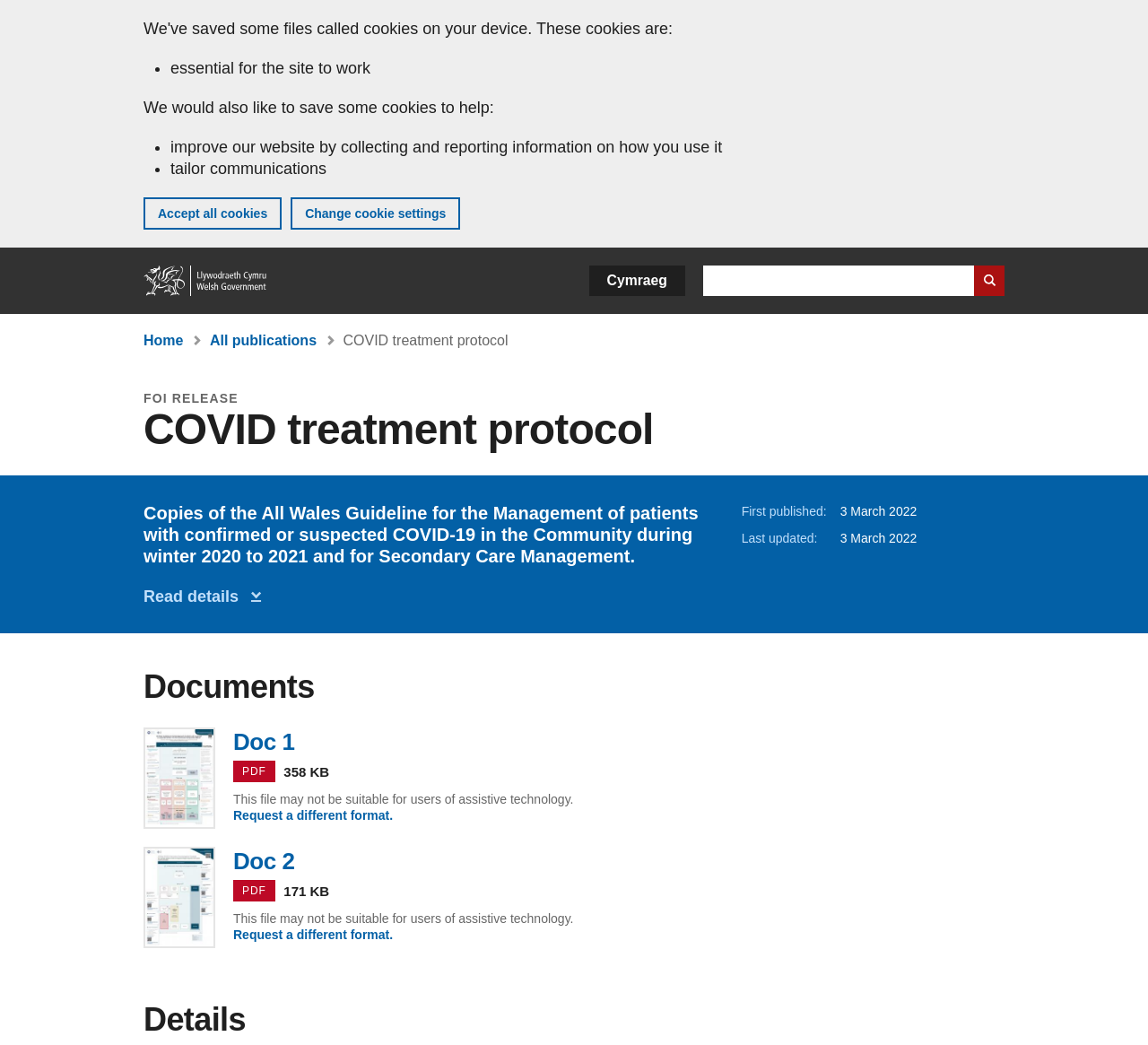What is the file size of Doc 1?
Based on the screenshot, give a detailed explanation to answer the question.

The webpage contains a link to 'Doc 1' with a file size specified as 358 KB. This indicates that the file size of Doc 1 is 358 kilobytes.